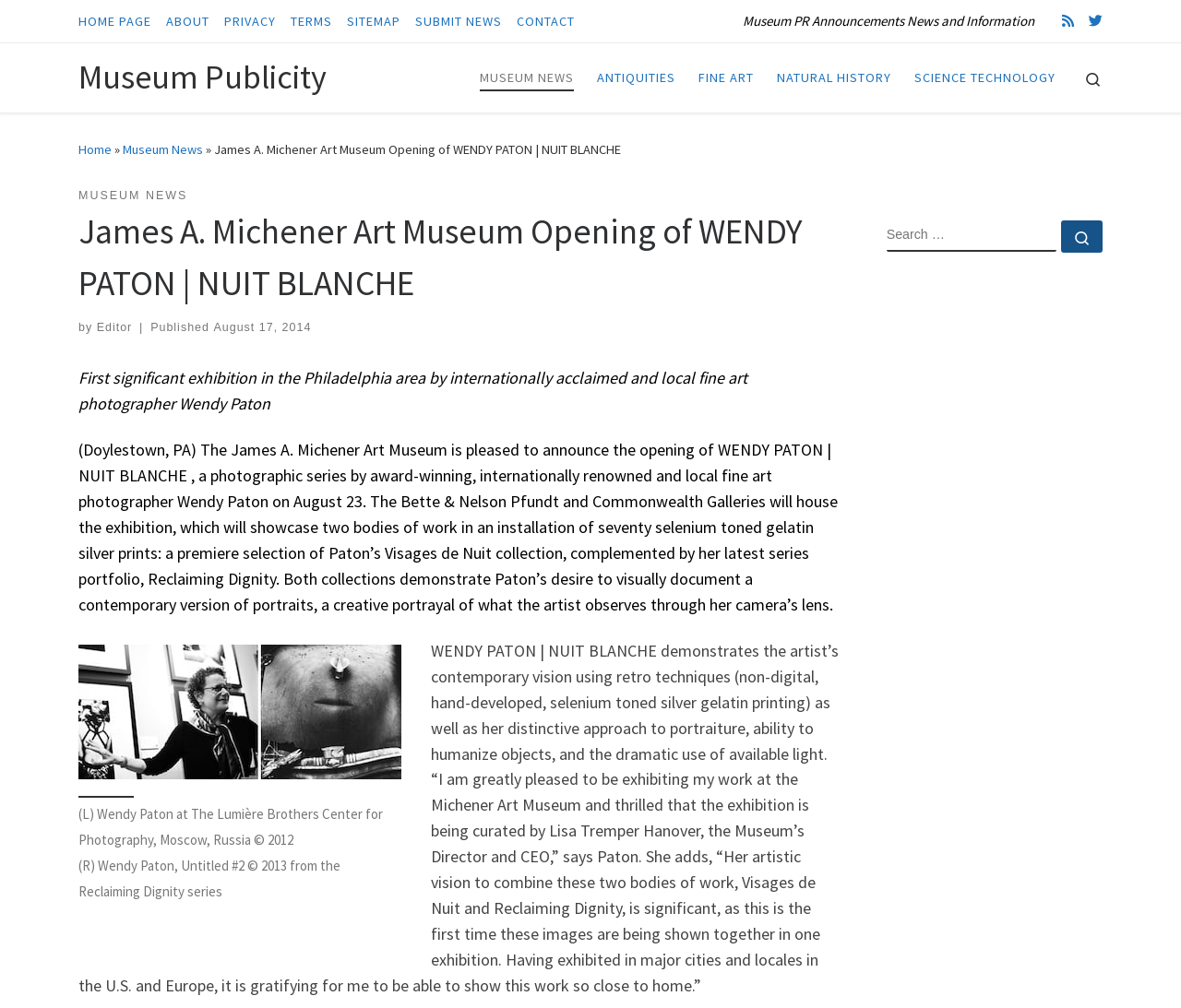Locate the bounding box of the UI element based on this description: "Artwork Submission & Guidelines". Provide four float numbers between 0 and 1 as [left, top, right, bottom].

None